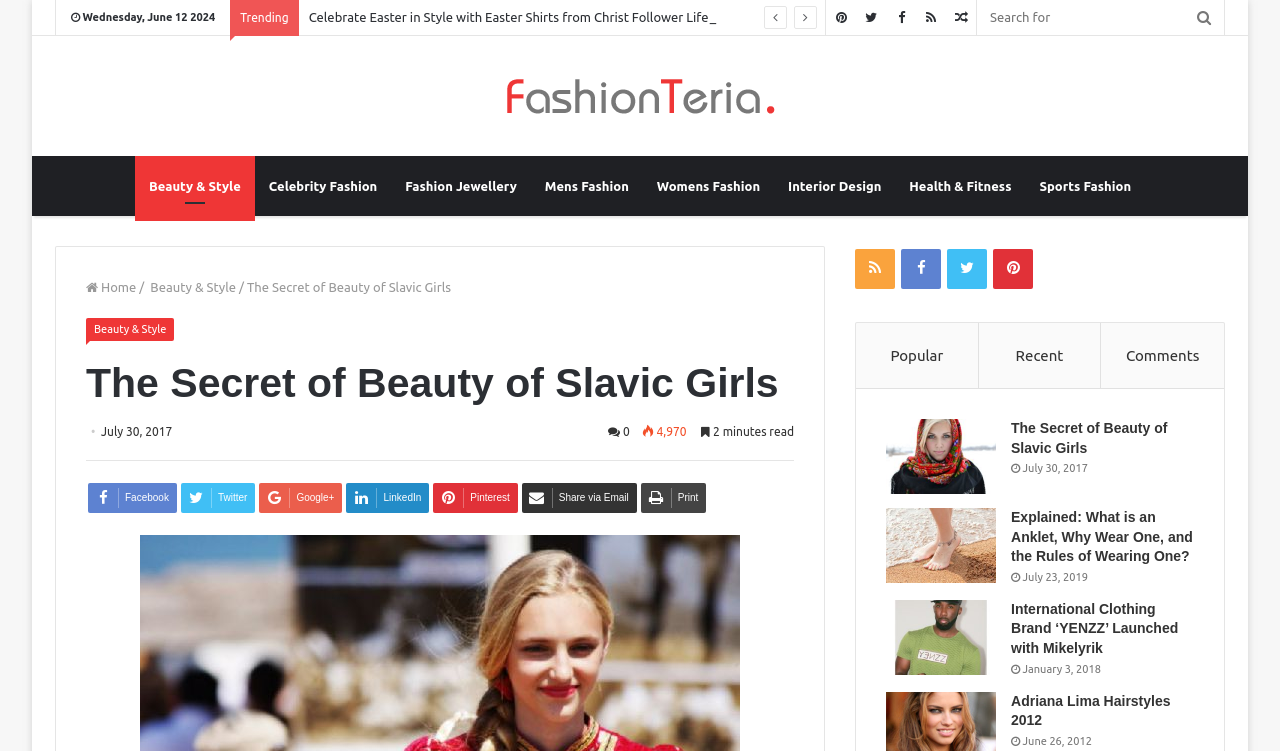Find the bounding box coordinates for the UI element that matches this description: "Twitter".

[0.141, 0.643, 0.2, 0.683]